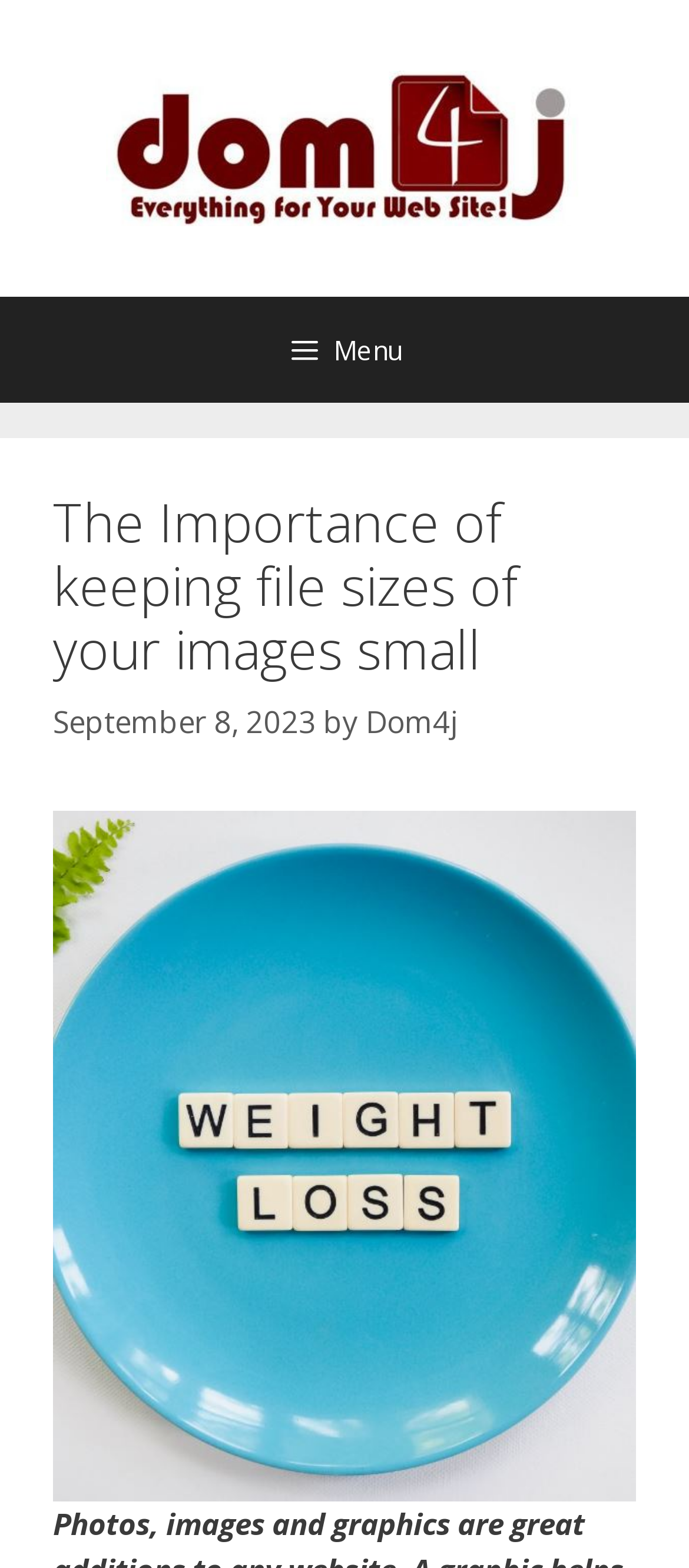Offer an extensive depiction of the webpage and its key elements.

The webpage is about the importance of keeping file sizes of images small, specifically on the website Dom4J.org. At the top of the page, there is a banner with a link to the website's homepage, accompanied by an image of the website's logo. Below the banner, there is a primary navigation menu that can be expanded by clicking a button with a menu icon.

The main content of the page is divided into a header section and a body section. The header section contains a heading that summarizes the topic of the page, which is "The Importance of keeping file sizes of your images small". Below the heading, there is a timestamp indicating that the content was published on September 8, 2023, followed by the author's name, "Dom4j".

In the body section, there is a link to a related topic, "weight loss images", which is accompanied by an image. The image is positioned below the header section and takes up a significant portion of the page. Overall, the page has a simple layout with a focus on the main topic and a few related links and images.